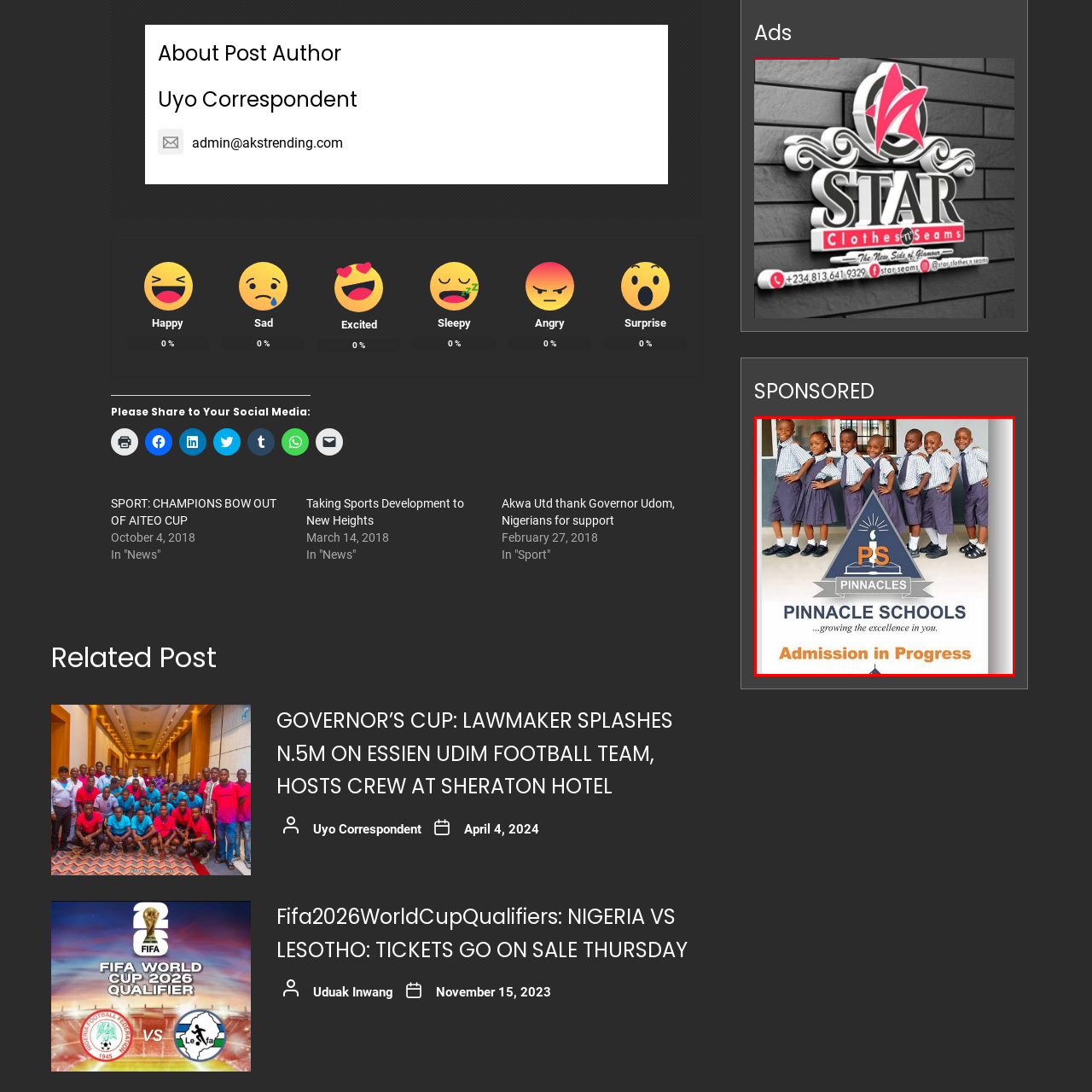Pay attention to the content inside the red bounding box and deliver a detailed answer to the following question based on the image's details: What is the tagline of Pinnacle Schools?

The tagline is positioned beneath the school's logo, emphasizing the school's commitment to fostering student development and growth.